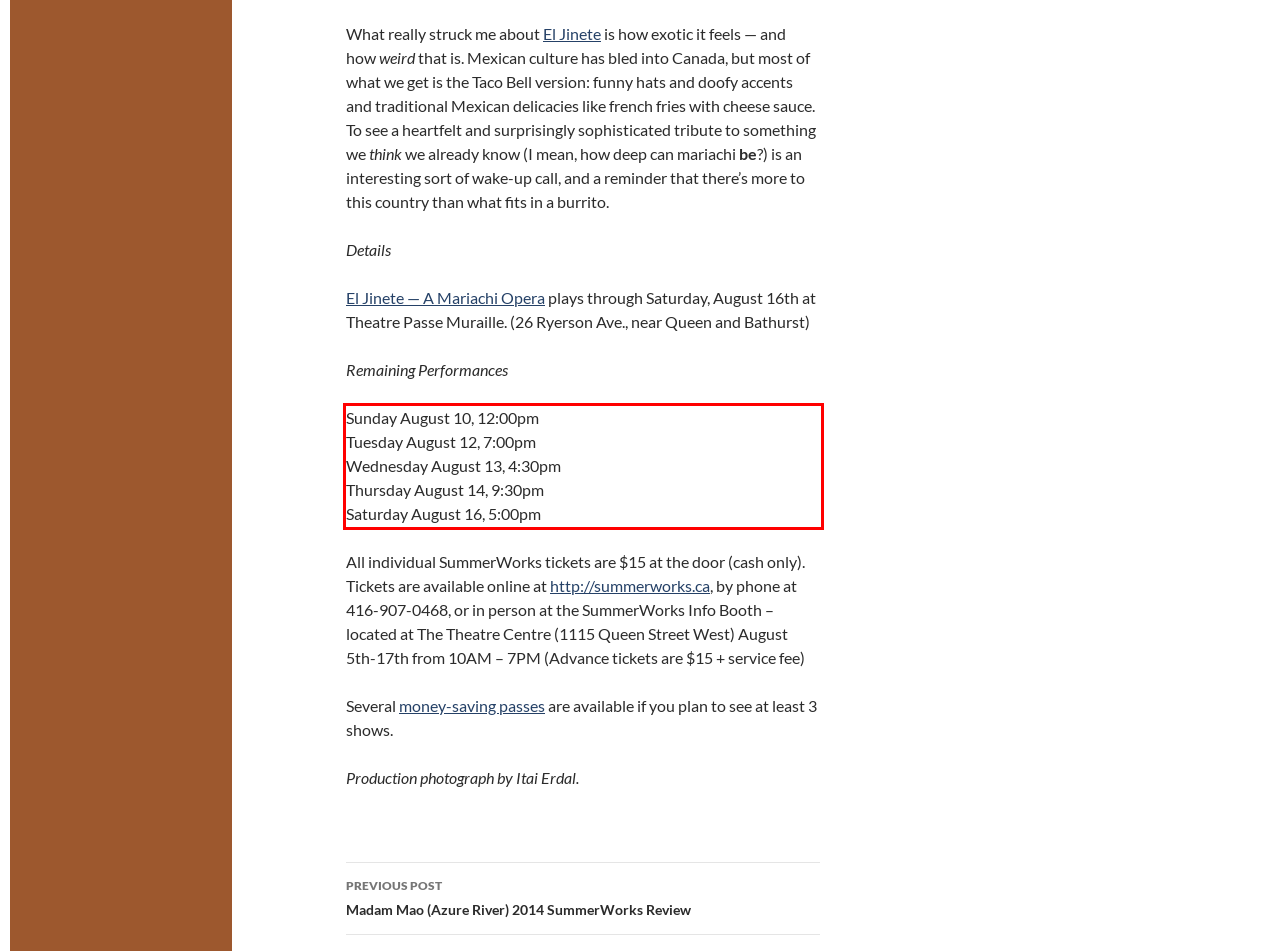Analyze the screenshot of the webpage and extract the text from the UI element that is inside the red bounding box.

Sunday August 10, 12:00pm Tuesday August 12, 7:00pm Wednesday August 13, 4:30pm Thursday August 14, 9:30pm Saturday August 16, 5:00pm